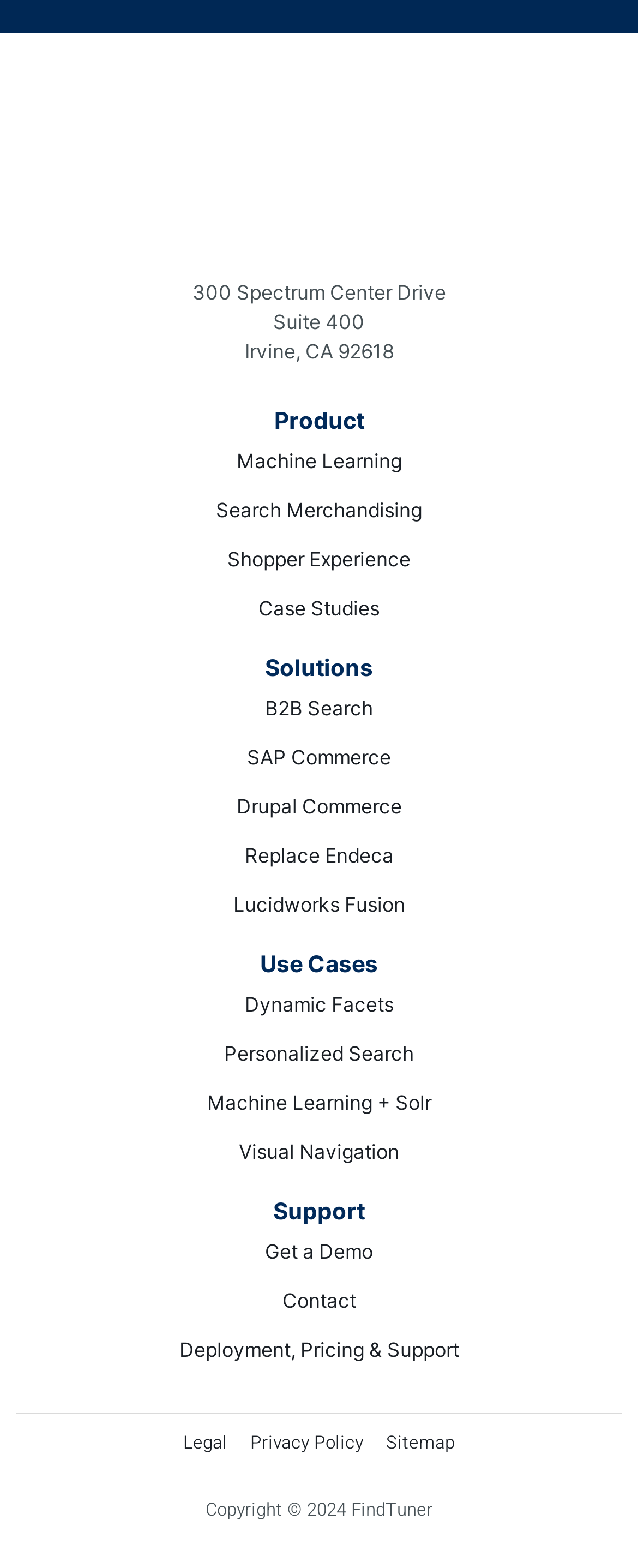Extract the bounding box coordinates of the UI element described by: "Contact". The coordinates should include four float numbers ranging from 0 to 1, e.g., [left, top, right, bottom].

[0.038, 0.819, 0.962, 0.84]